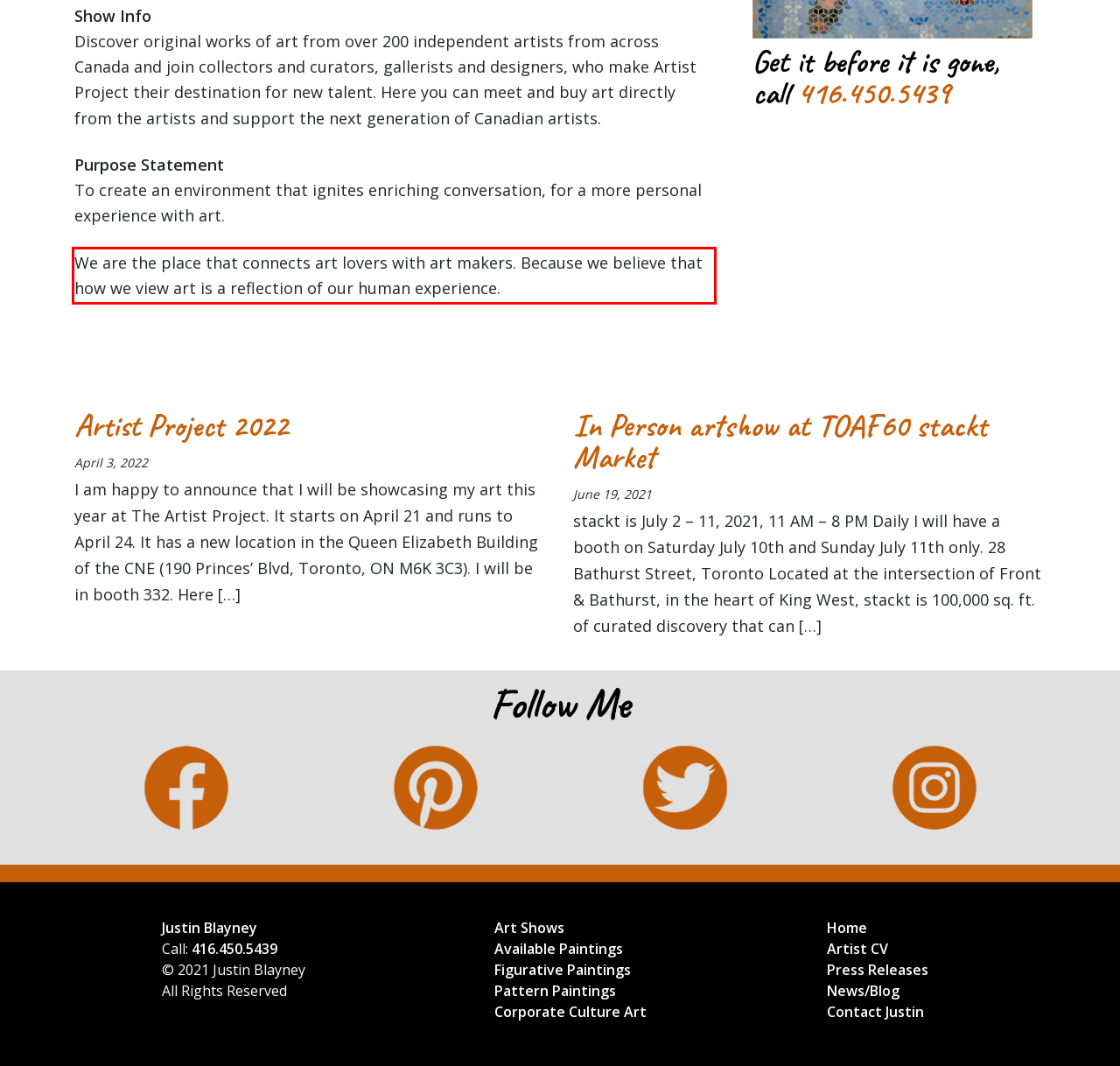Please analyze the screenshot of a webpage and extract the text content within the red bounding box using OCR.

We are the place that connects art lovers with art makers. Because we believe that how we view art is a reflection of our human experience.